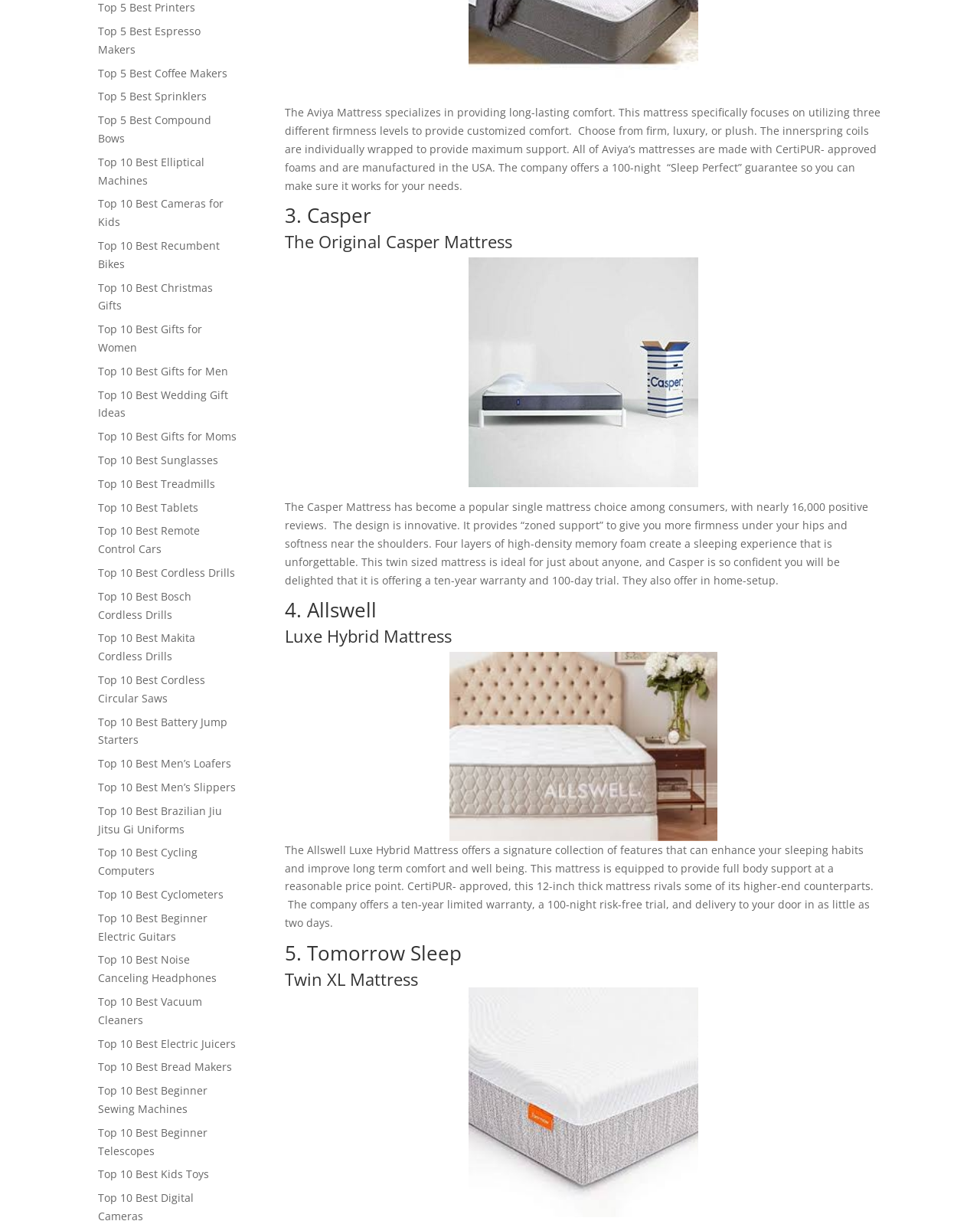How many days does it take to deliver the Allswell Luxe Hybrid Mattress?
Look at the image and respond with a single word or a short phrase.

As little as two days